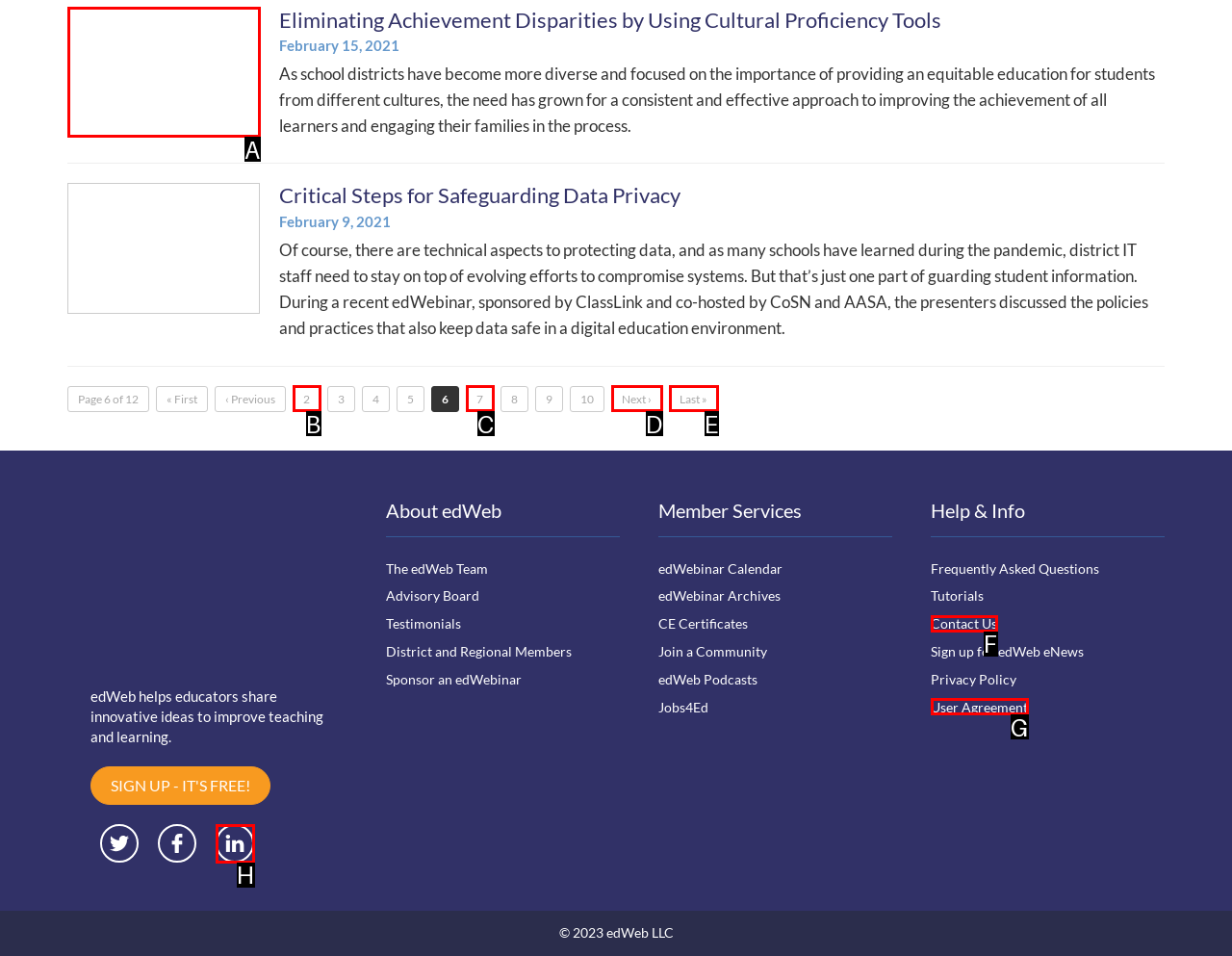Which option should you click on to fulfill this task: Click on the 'Leading for Equity' link? Answer with the letter of the correct choice.

A